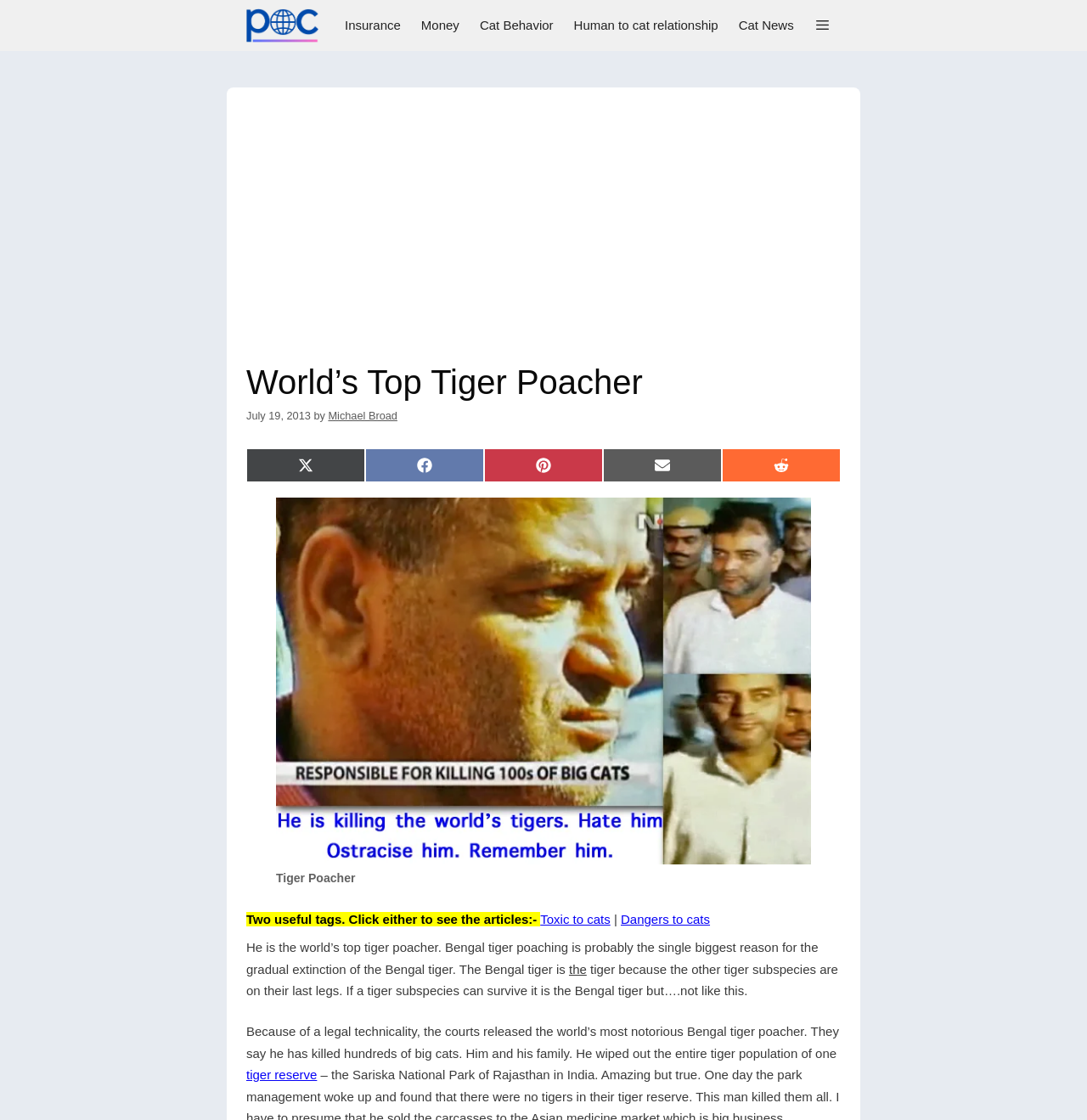Analyze the image and deliver a detailed answer to the question: What is the topic of the article?

Based on the content of the webpage, specifically the heading 'World’s Top Tiger Poacher' and the text 'He is the world’s top tiger poacher. Bengal tiger poaching is probably the single biggest reason for the gradual extinction of the Bengal tiger.', it can be inferred that the topic of the article is tiger poaching.